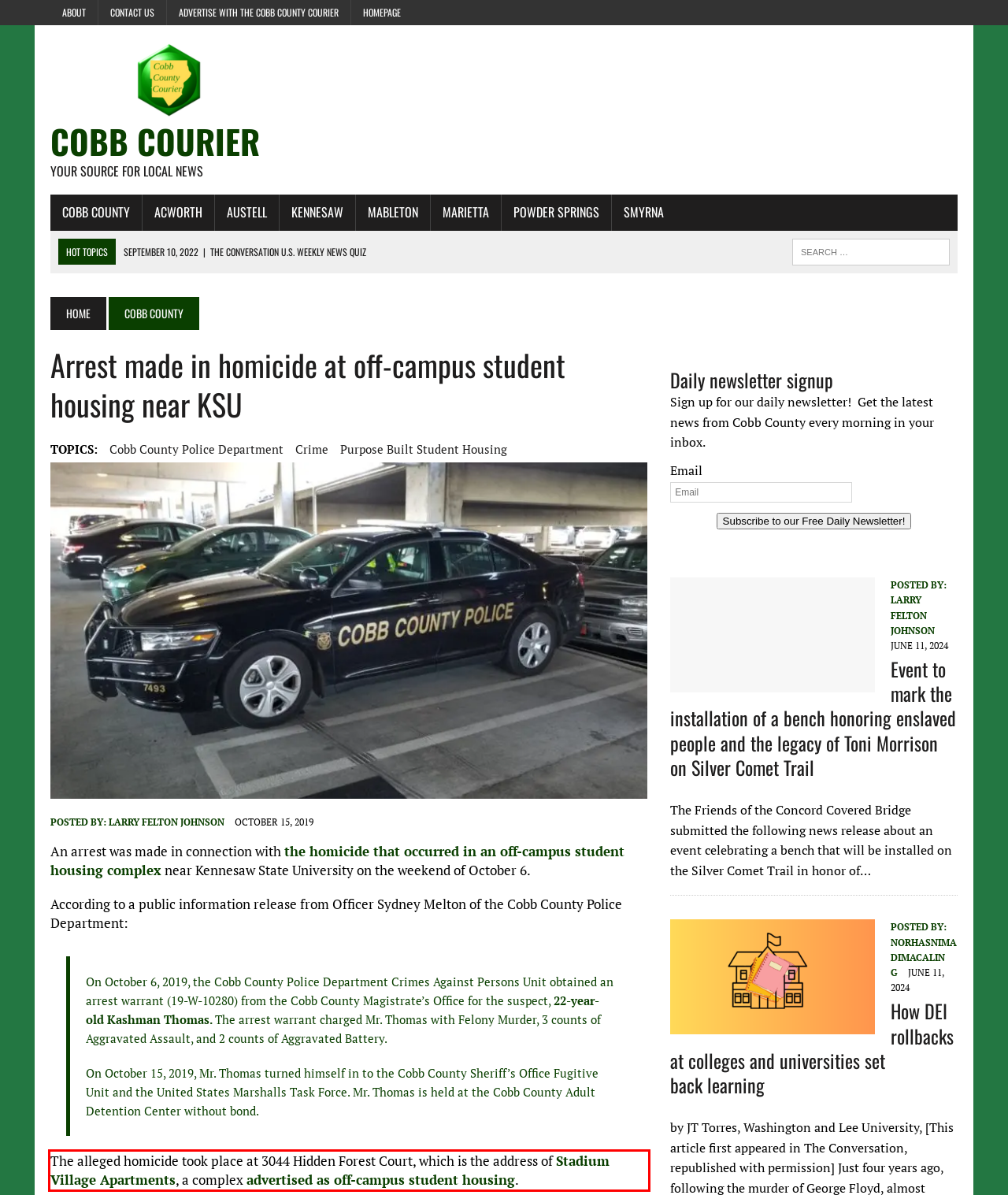View the screenshot of the webpage and identify the UI element surrounded by a red bounding box. Extract the text contained within this red bounding box.

The alleged homicide took place at 3044 Hidden Forest Court, which is the address of Stadium Village Apartments, a complex advertised as off-campus student housing.